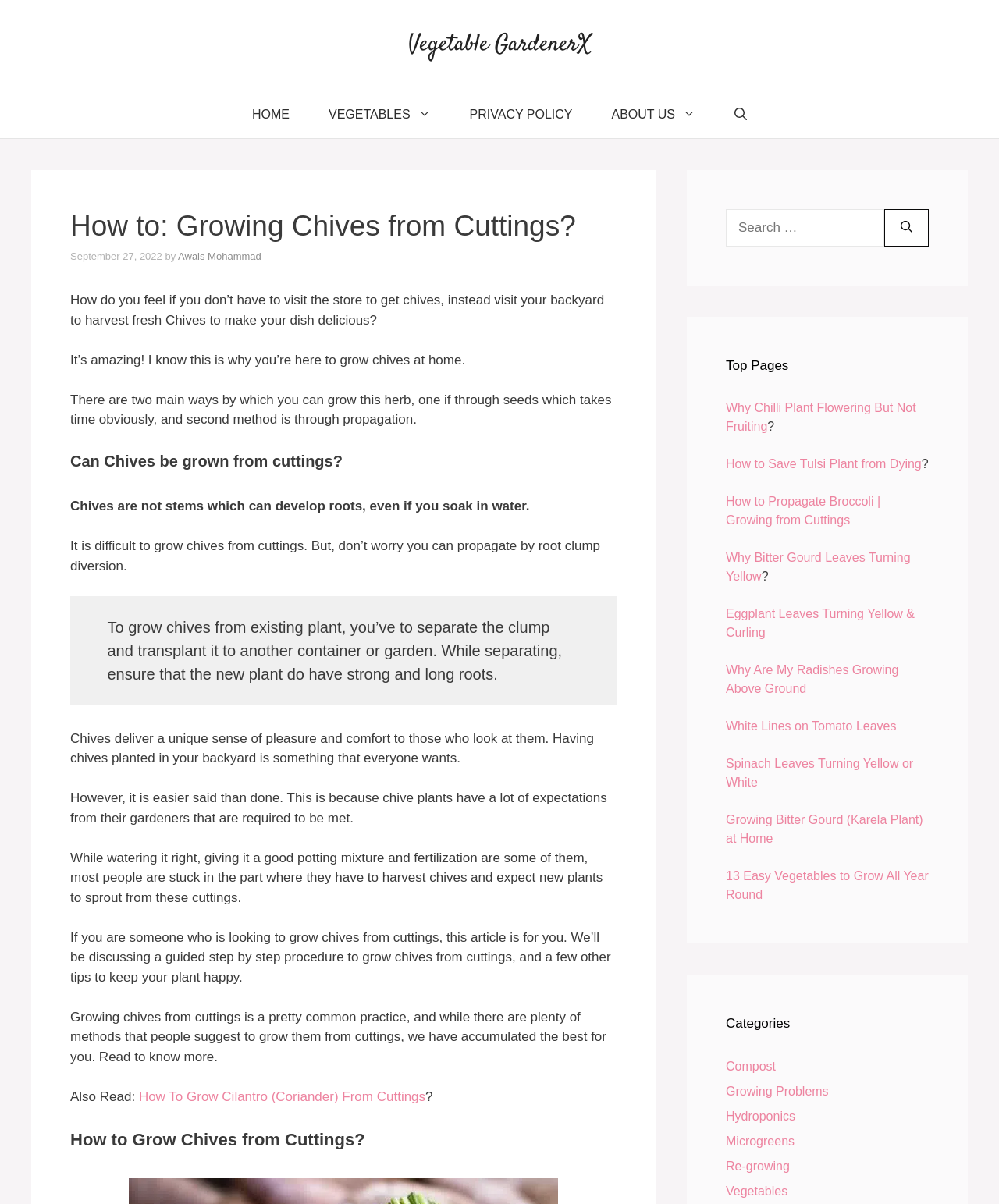Could you identify the text that serves as the heading for this webpage?

How to: Growing Chives from Cuttings?